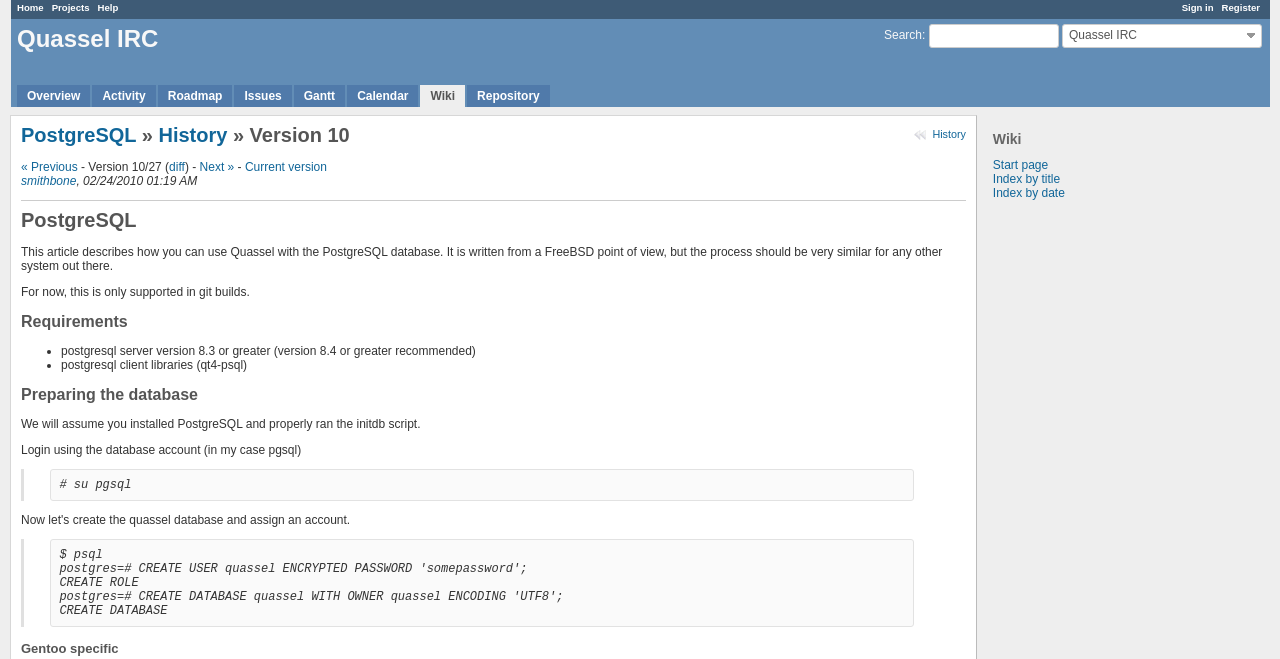Present a detailed account of what is displayed on the webpage.

This webpage appears to be a documentation or wiki page for Quassel IRC, a software that uses PostgreSQL as its database. The page is divided into several sections, each with its own heading and content.

At the top of the page, there are several links, including "Sign in", "Register", "Home", "Projects", "Help", and "Search". The search bar is located on the top right side of the page, with a shortcut key of Alt+4.

Below the top links, there is a heading that reads "Quassel IRC" and a subheading that reads "PostgreSQL » History » Version 10". This section contains links to "Overview", "Activity", "Roadmap", "Issues", "Gantt", "Calendar", "Wiki", and "Repository".

On the right side of the page, there is a section with a heading that reads "Wiki" and contains links to "Start page", "Index by title", and "Index by date".

The main content of the page is divided into several sections, each with its own heading. The first section is about using Quassel with PostgreSQL and provides an introduction to the topic. The second section is about the requirements for using Quassel with PostgreSQL, which includes a list of two items: PostgreSQL server version 8.3 or greater and PostgreSQL client libraries.

The third section is about preparing the database and provides step-by-step instructions on how to do so. This section includes two blockquotes with code snippets, one for logging in to the database account and another for creating a database.

The final section is specific to Gentoo users and provides additional information and instructions for them.

Throughout the page, there are several links to other pages and resources, as well as headings and subheadings that help to organize the content and make it easier to read.